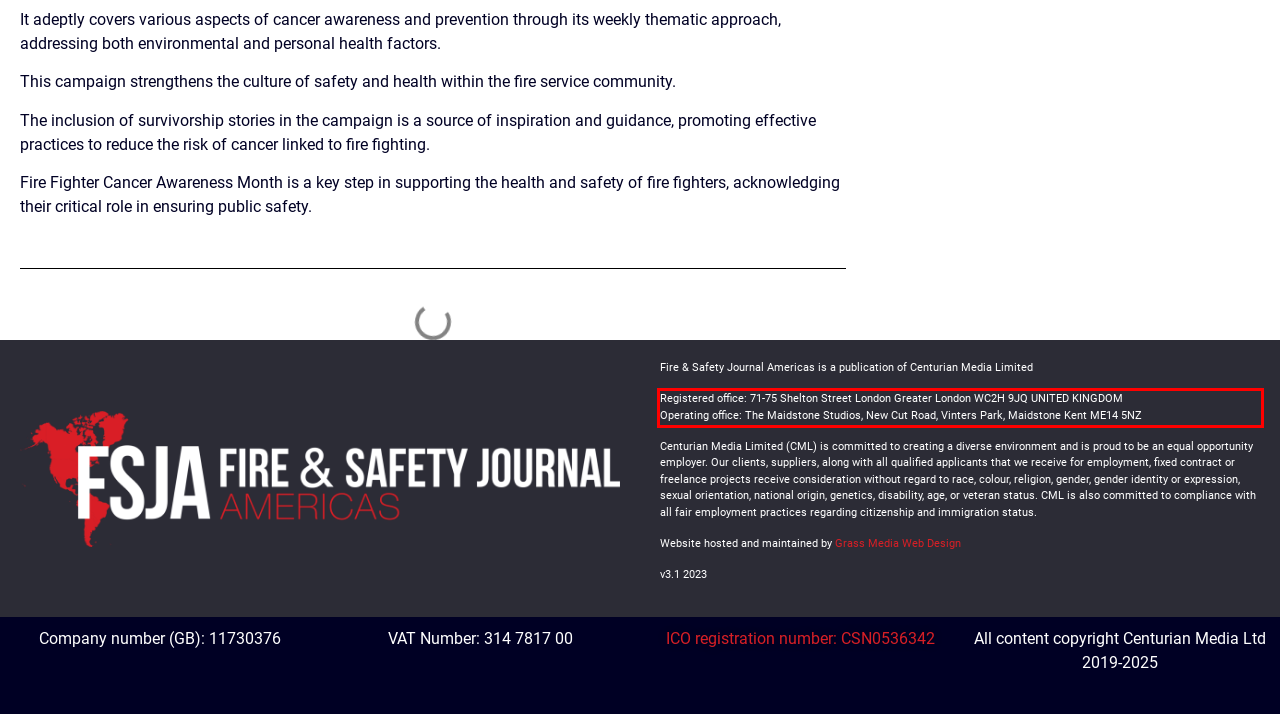You are provided with a screenshot of a webpage that includes a red bounding box. Extract and generate the text content found within the red bounding box.

Registered office: 71-75 Shelton Street London Greater London WC2H 9JQ UNITED KINGDOM Operating office: The Maidstone Studios, New Cut Road, Vinters Park, Maidstone Kent ME14 5NZ